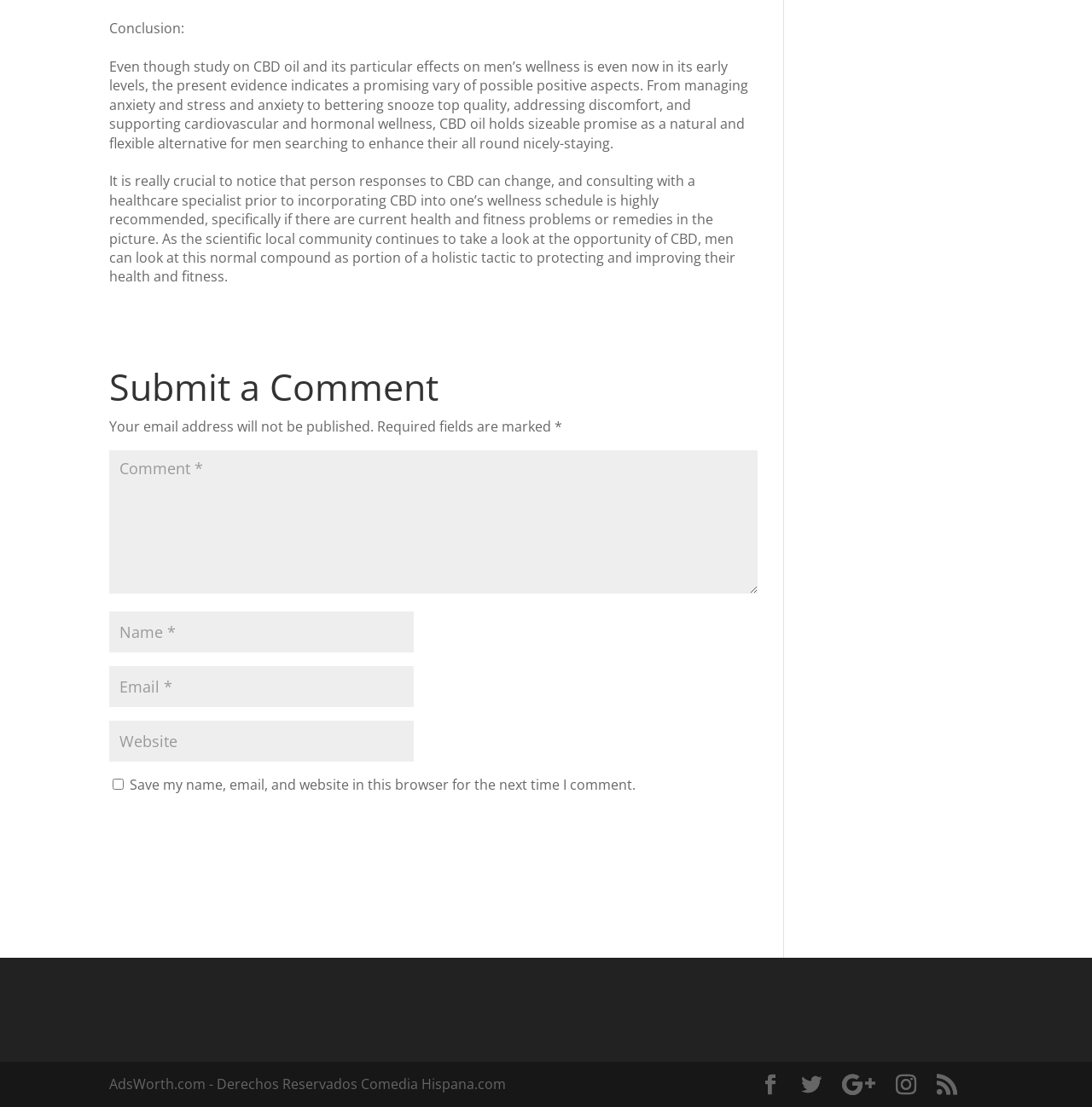What is the function of the checkbox at the bottom of the form?
Answer the question with a thorough and detailed explanation.

The checkbox with ID 376, labeled 'Save my name, email, and website in this browser for the next time I comment', allows users to save their information for future comments, making it easier to submit comments in the future.